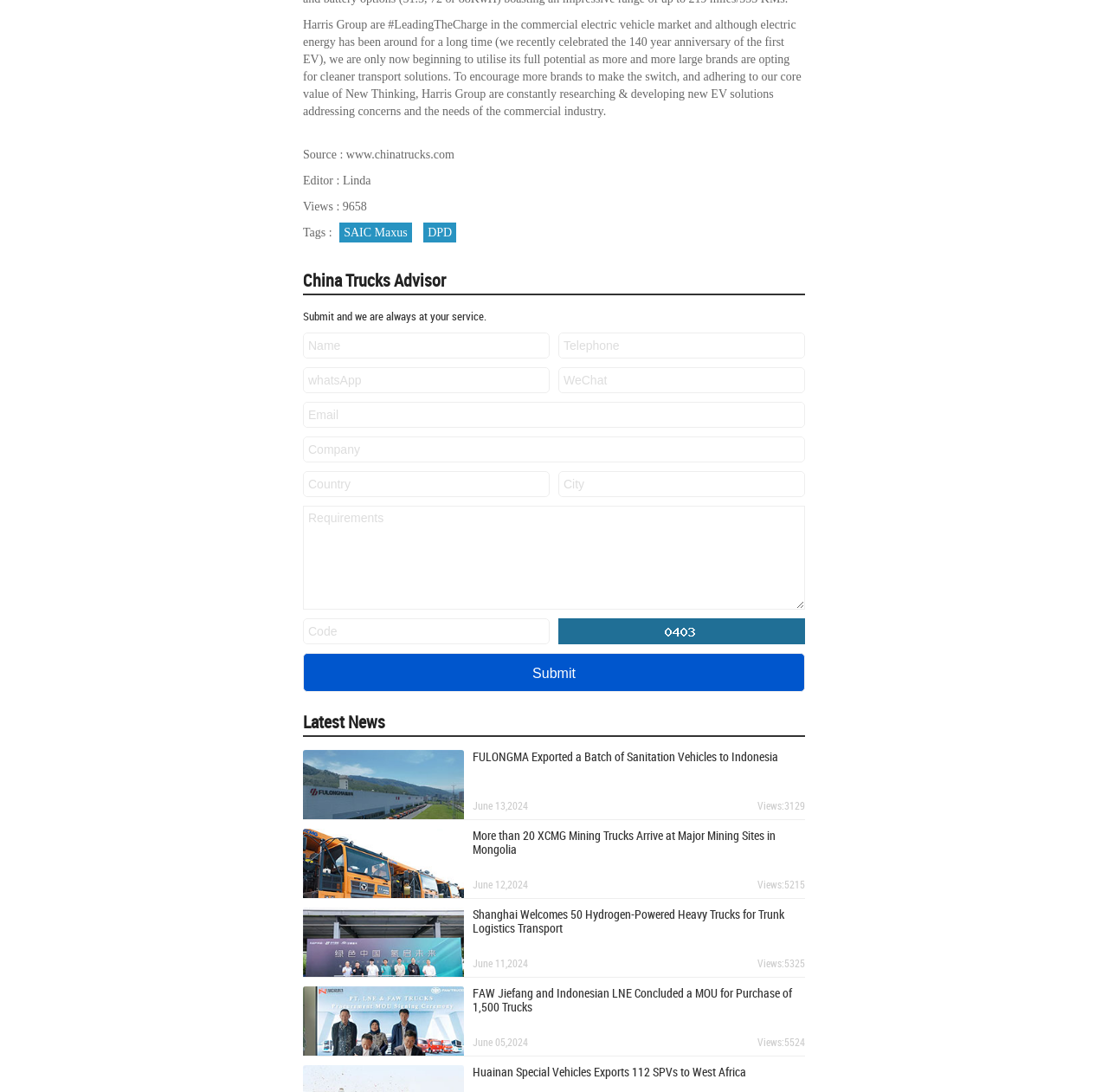Find the coordinates for the bounding box of the element with this description: "name="_refer[phone]" placeholder="Telephone"".

[0.504, 0.305, 0.727, 0.329]